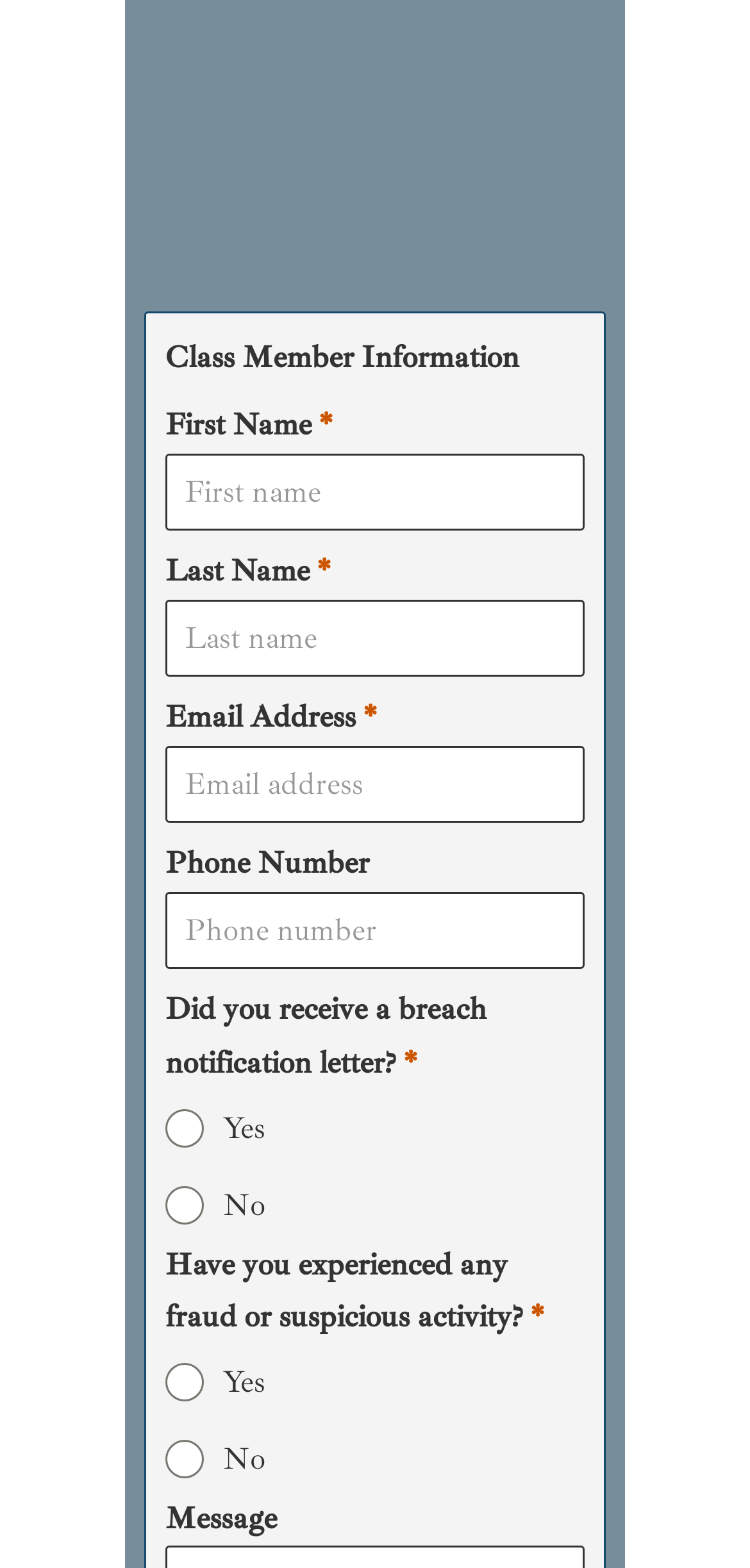Is the 'Phone Number' field required?
Answer briefly with a single word or phrase based on the image.

No